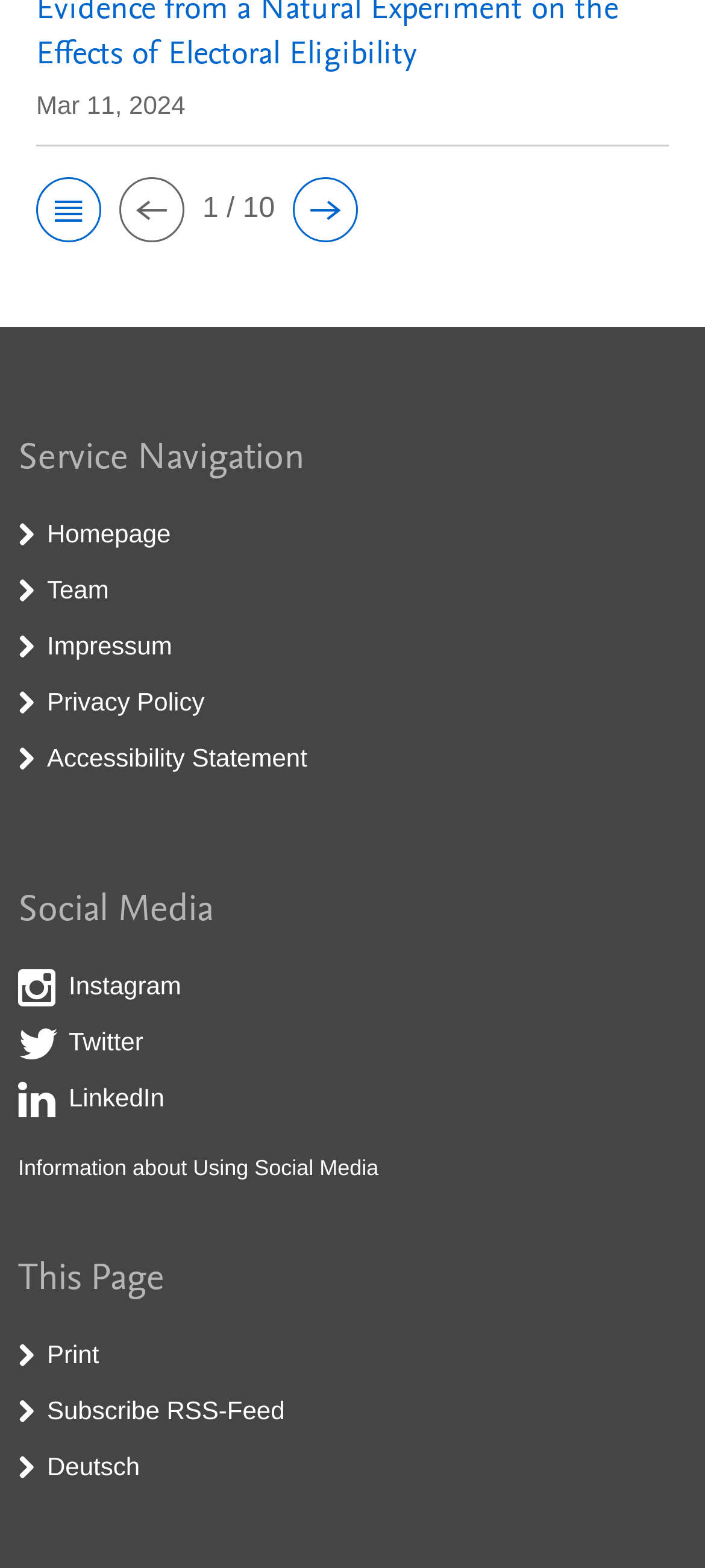Could you please study the image and provide a detailed answer to the question:
How many pages are there in total?

I determined the total number of pages by looking at the 'page 1 of 10 pages' text, which indicates that there are 10 pages in total.